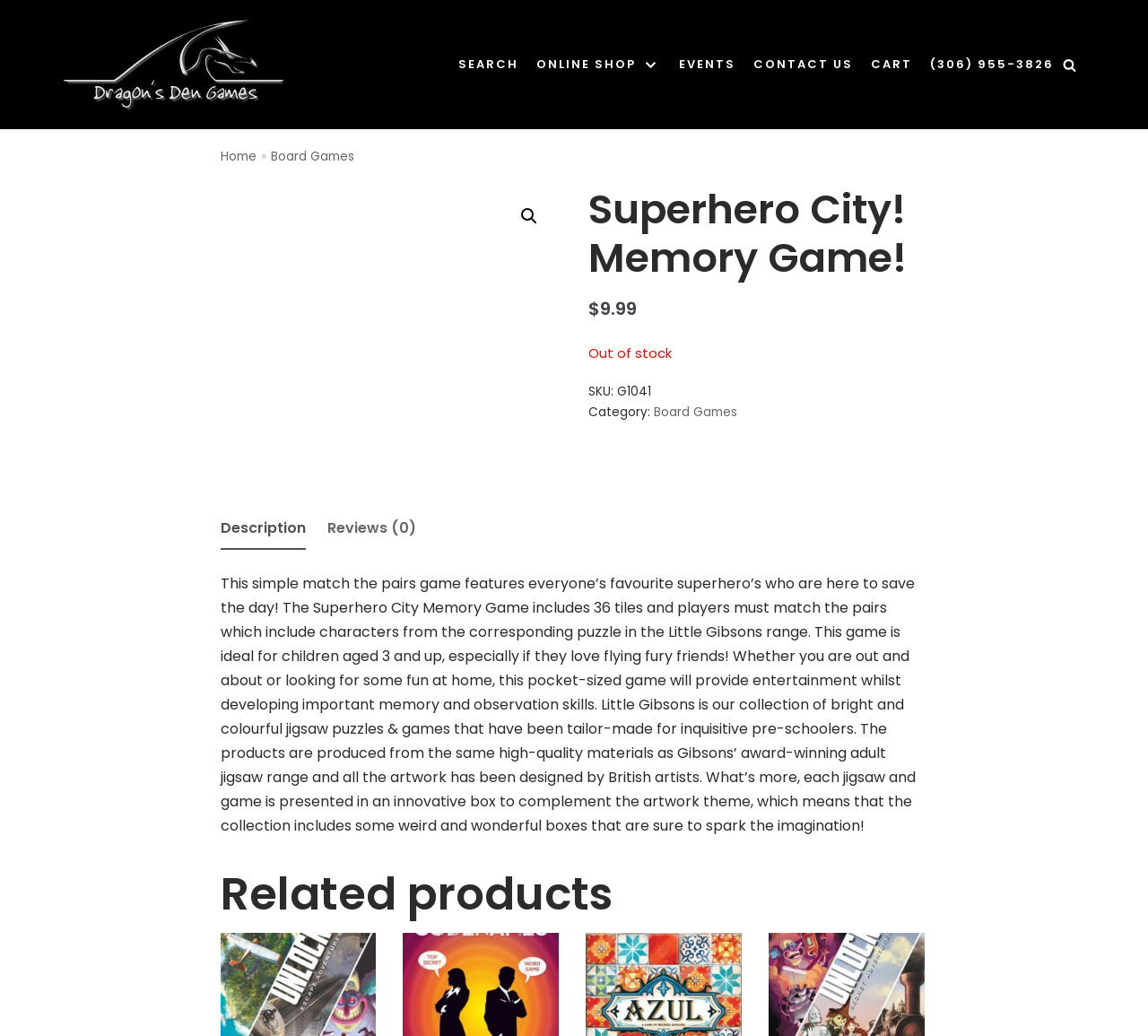Use the information in the screenshot to answer the question comprehensively: What is the category of the Superhero City! Memory Game?

The category of the Superhero City! Memory Game can be found on the webpage by looking at the product information section, where it is listed as 'Category: Board Games'.